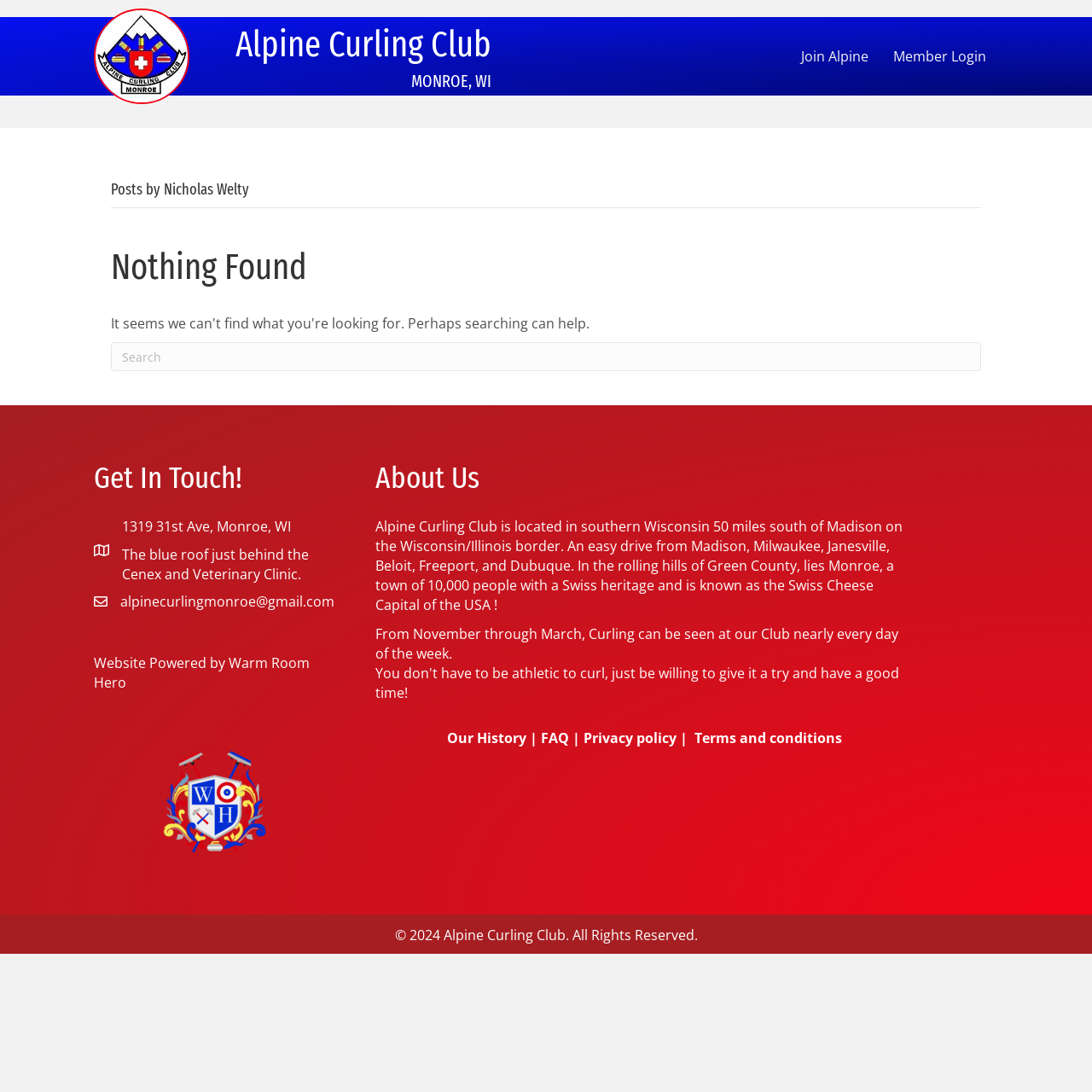What is the name of the city known as the Swiss Cheese Capital of the USA?
Please utilize the information in the image to give a detailed response to the question.

The name of the city can be found in the static text element 'Alpine Curling Club is located in southern Wisconsin 50 miles south of Madison on the Wisconsin/Illinois border. An easy drive from Madison, Milwaukee, Janesville, Beloit, Freeport, and Dubuque. In the rolling hills of Green County, lies Monroe, a town of 10,000 people with a Swiss heritage and is known as the Swiss Cheese Capital of the USA!' which provides information about the location and characteristics of the city.